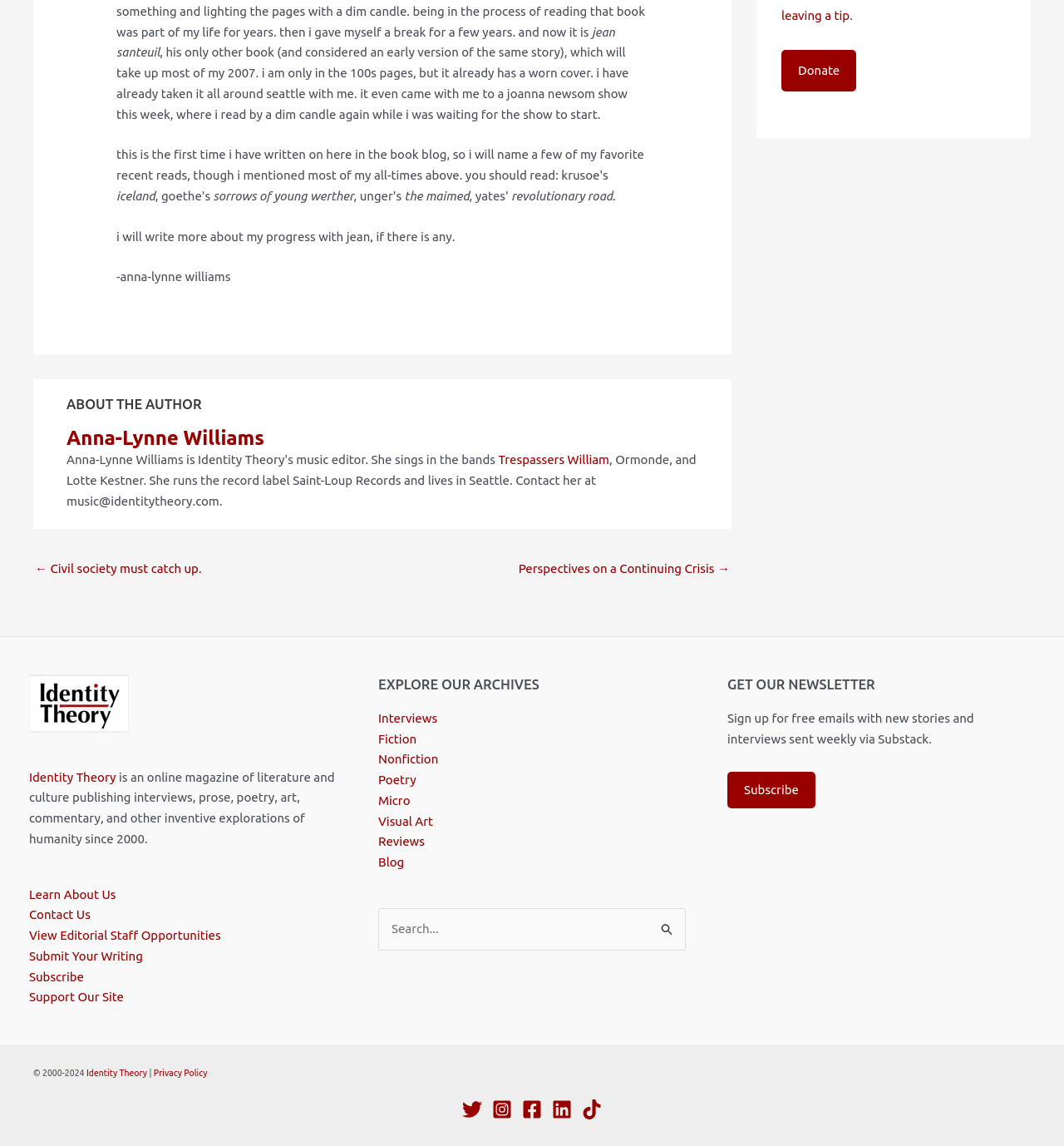Locate the bounding box coordinates of the element I should click to achieve the following instruction: "Search for something".

[0.355, 0.792, 0.645, 0.829]